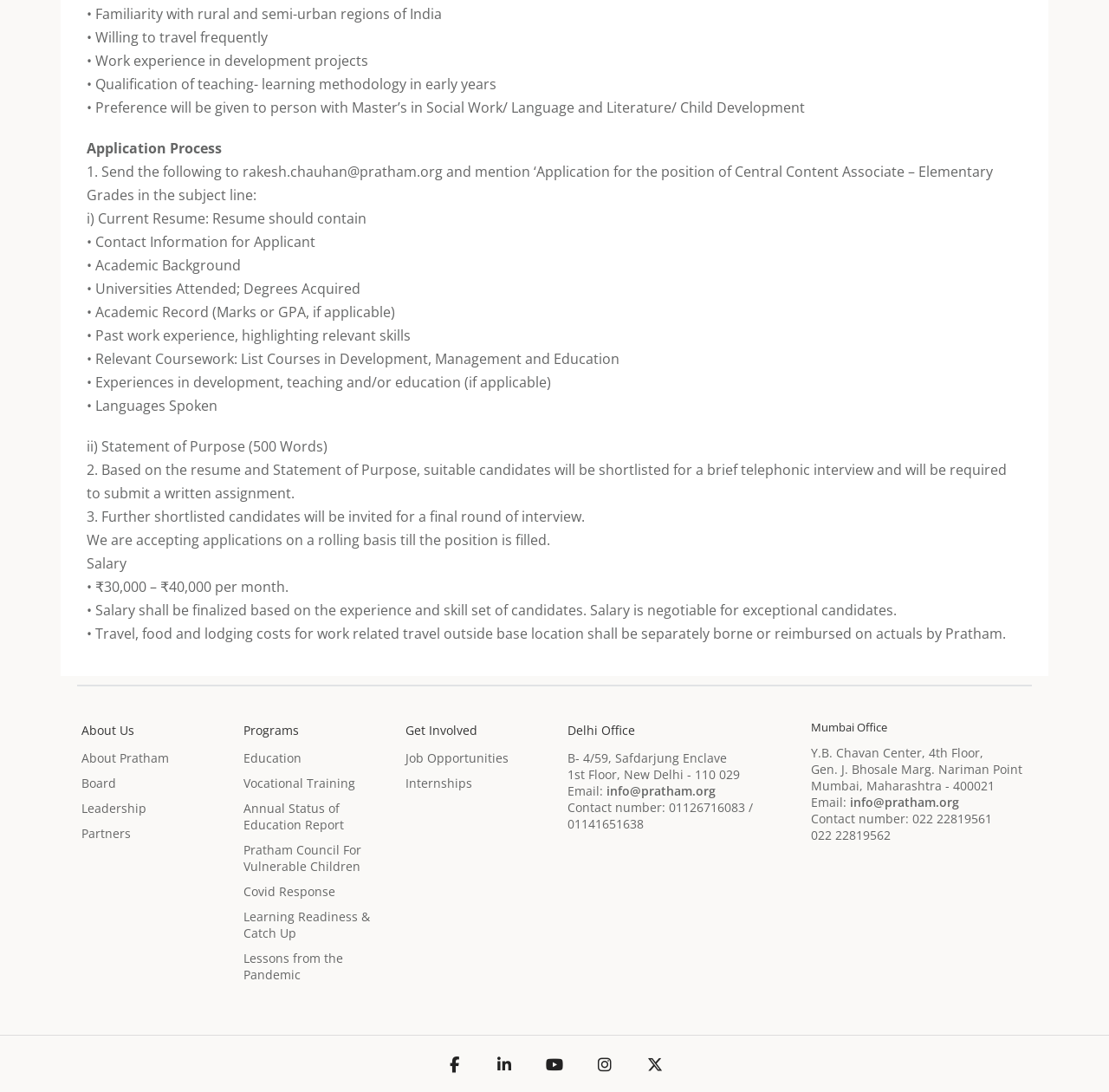Identify the bounding box coordinates of the clickable region necessary to fulfill the following instruction: "View Pratham's programs". The bounding box coordinates should be four float numbers between 0 and 1, i.e., [left, top, right, bottom].

[0.22, 0.687, 0.272, 0.702]